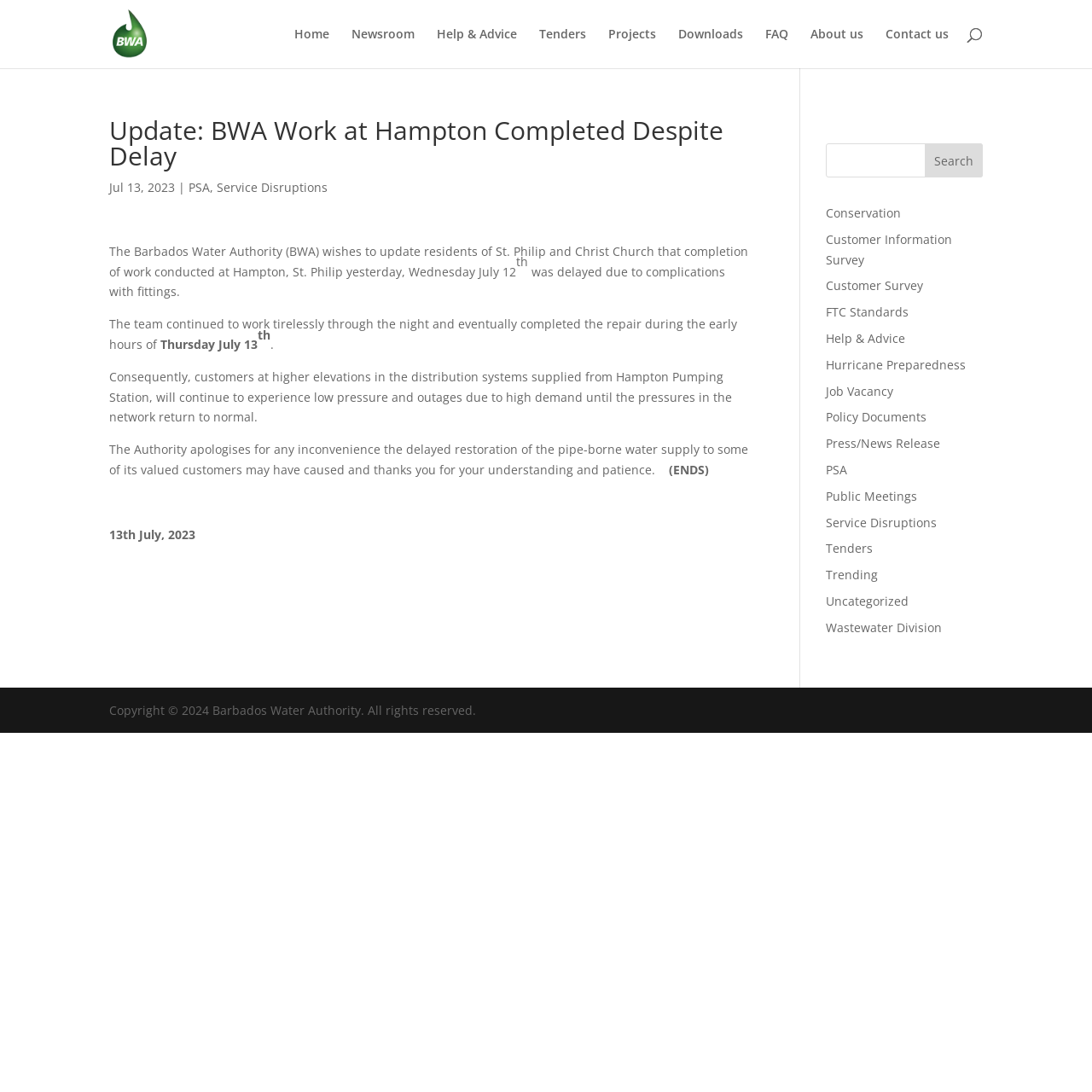Identify the bounding box coordinates of the element that should be clicked to fulfill this task: "Search for something". The coordinates should be provided as four float numbers between 0 and 1, i.e., [left, top, right, bottom].

[0.756, 0.131, 0.9, 0.162]